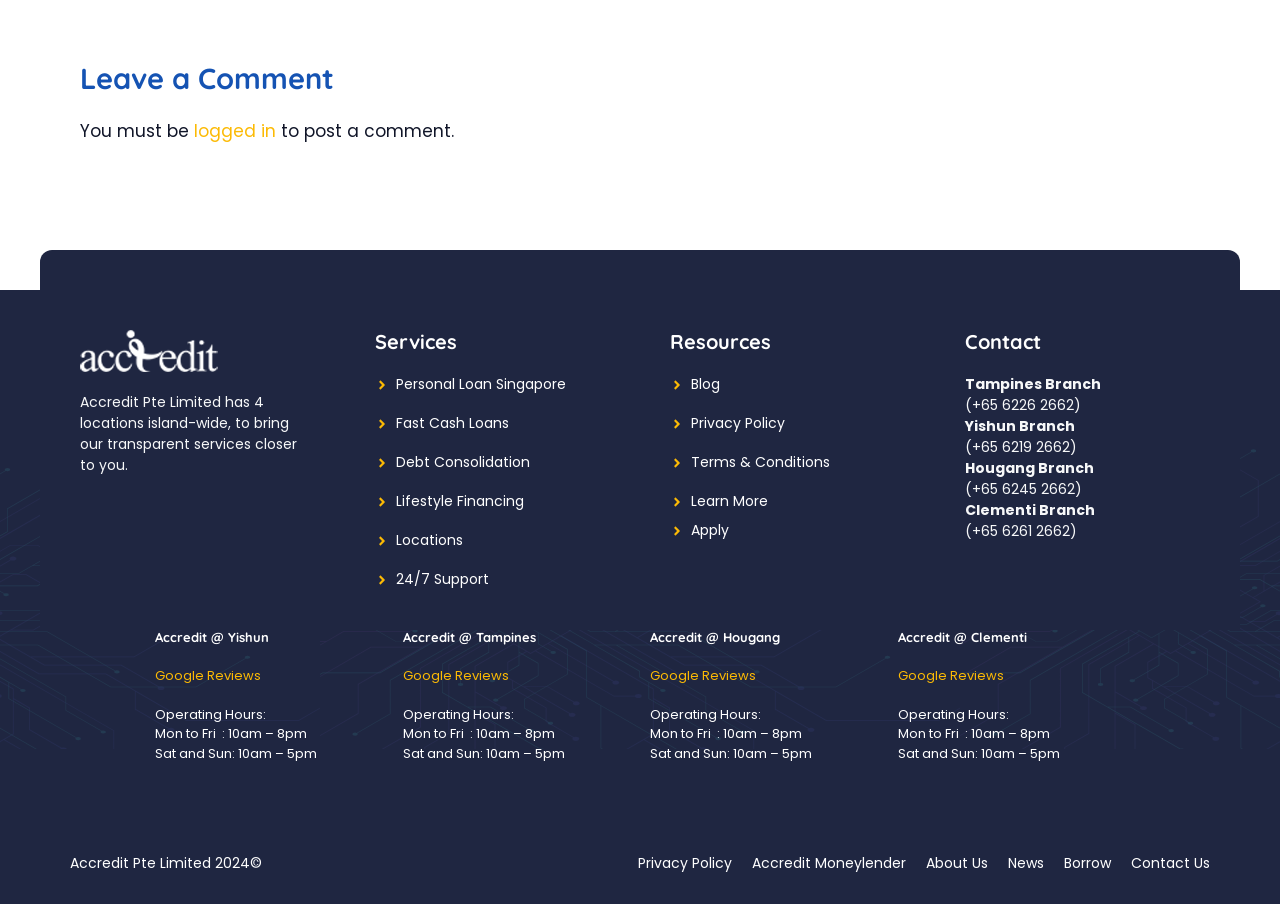Locate the bounding box coordinates of the region to be clicked to comply with the following instruction: "Check 'Operating Hours' at 'Accredit @ Yishun'". The coordinates must be four float numbers between 0 and 1, in the form [left, top, right, bottom].

[0.121, 0.78, 0.208, 0.801]